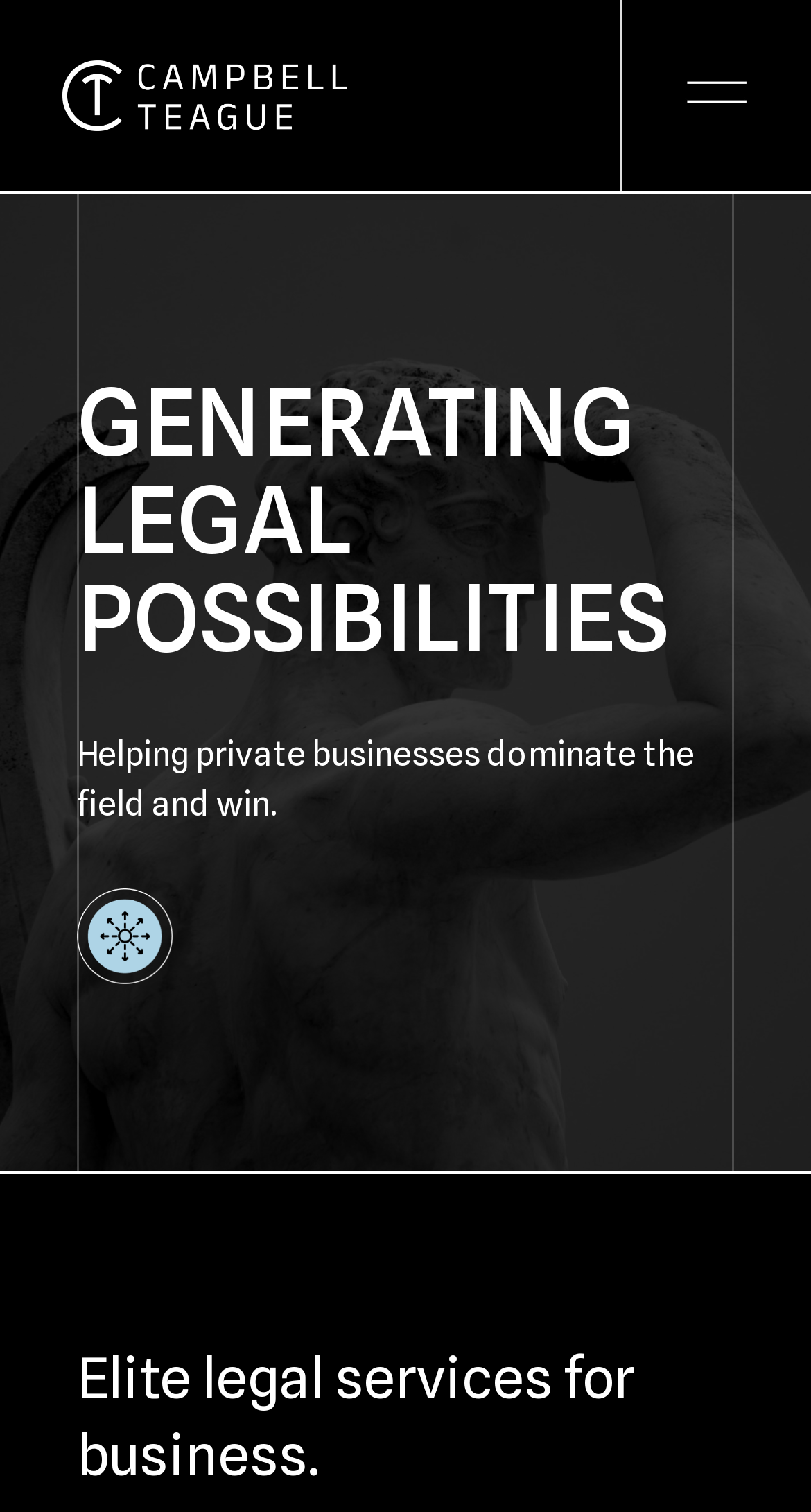Please identify and generate the text content of the webpage's main heading.

GENERATING
LEGAL POSSIBILITIES